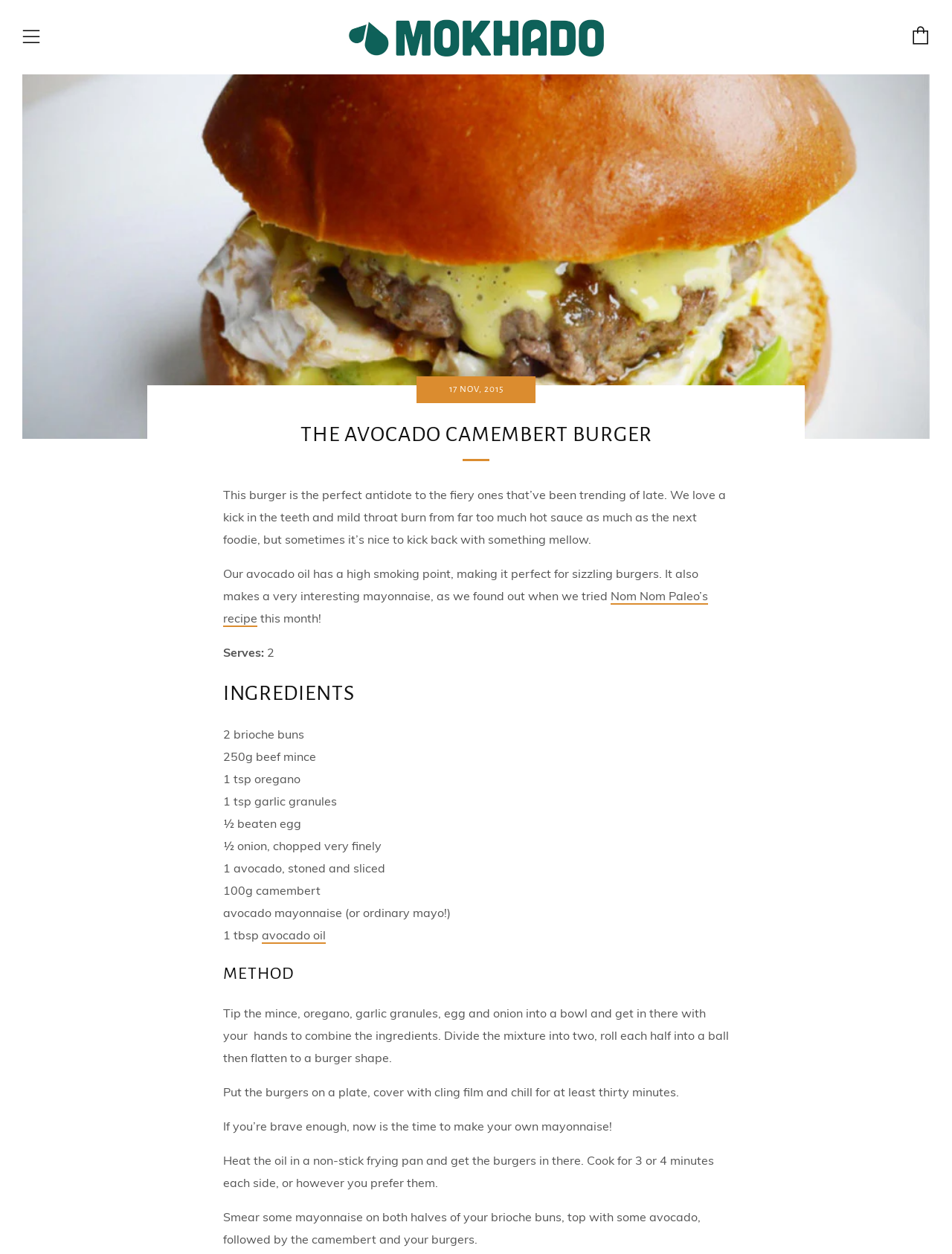What is the name of the burger?
Please provide a detailed answer to the question.

I determined the answer by looking at the heading element 'THE AVOCADO CAMEMBERT BURGER' which is a prominent title on the webpage, indicating the name of the burger being described.